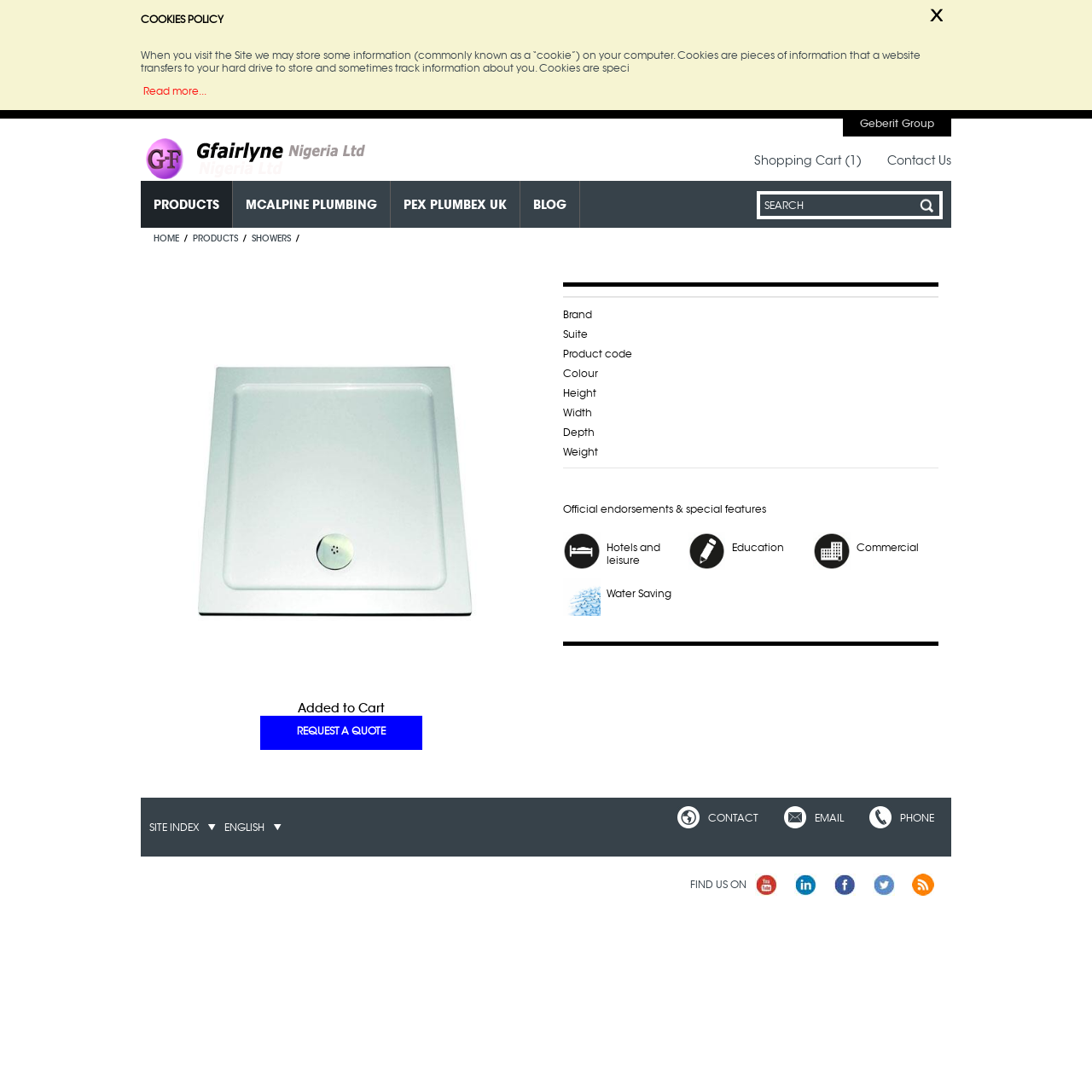Reply to the question with a single word or phrase:
What is the purpose of the 'REQUEST A QUOTE' link?

To request a quote